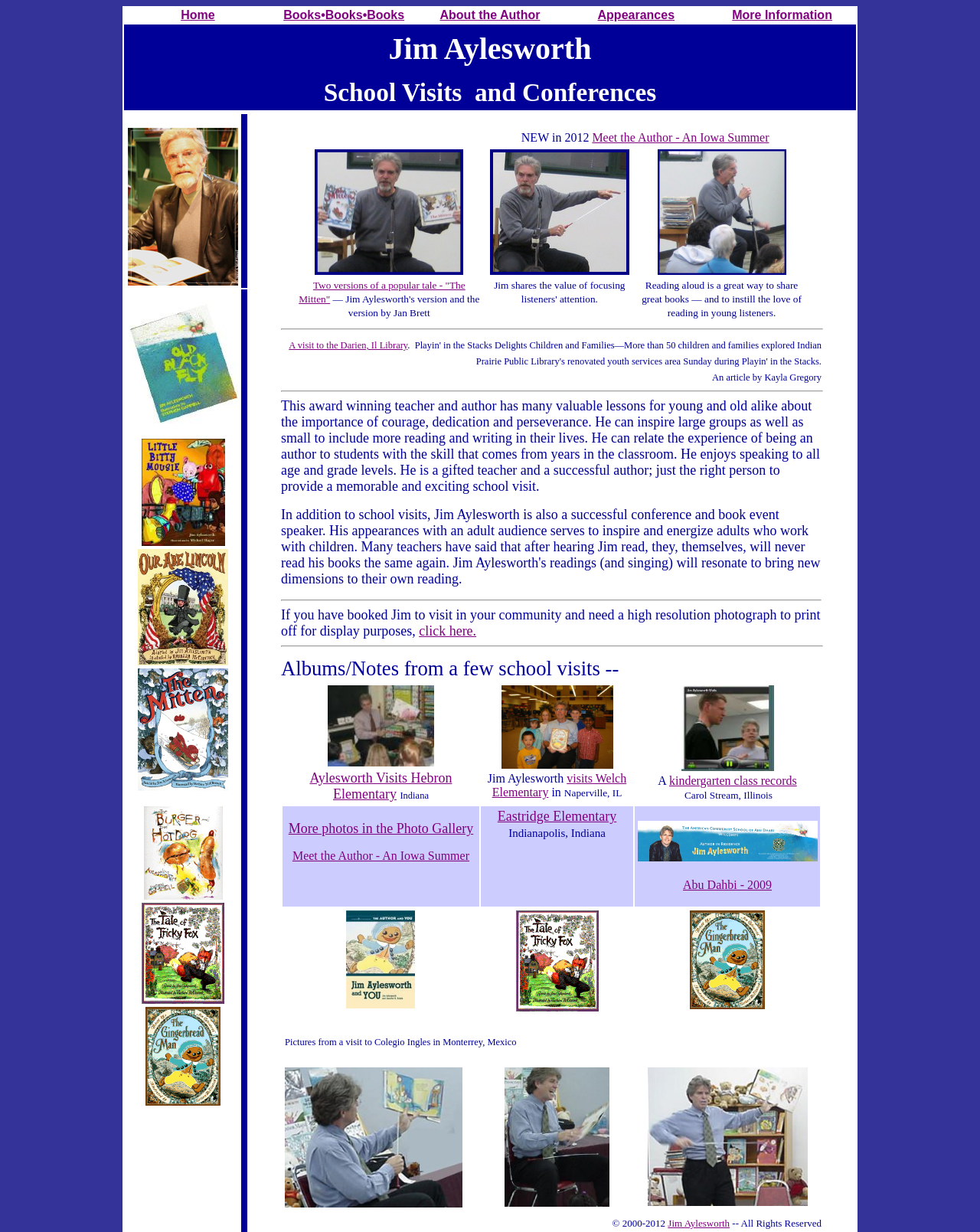Please determine the bounding box coordinates for the UI element described as: "More Information".

[0.747, 0.007, 0.849, 0.017]